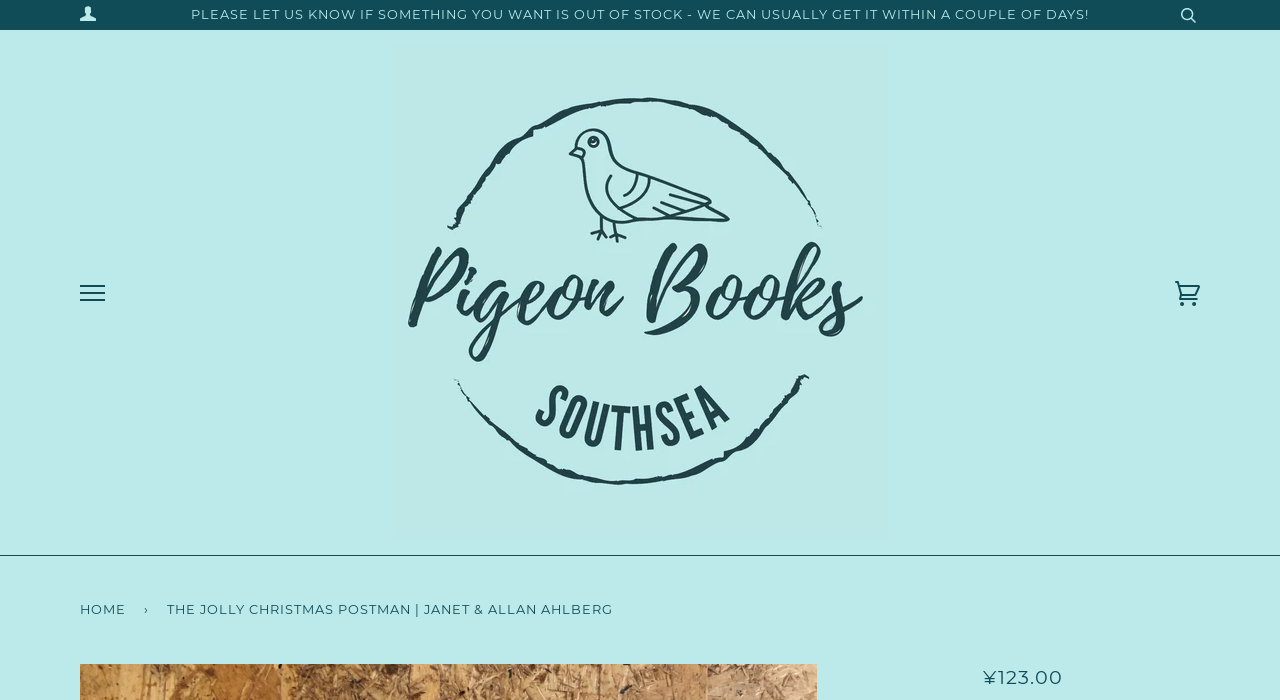Bounding box coordinates must be specified in the format (top-left x, top-left y, bottom-right x, bottom-right y). All values should be floating point numbers between 0 and 1. What are the bounding box coordinates of the UI element described as: Política de Catalogação de Produtos

None